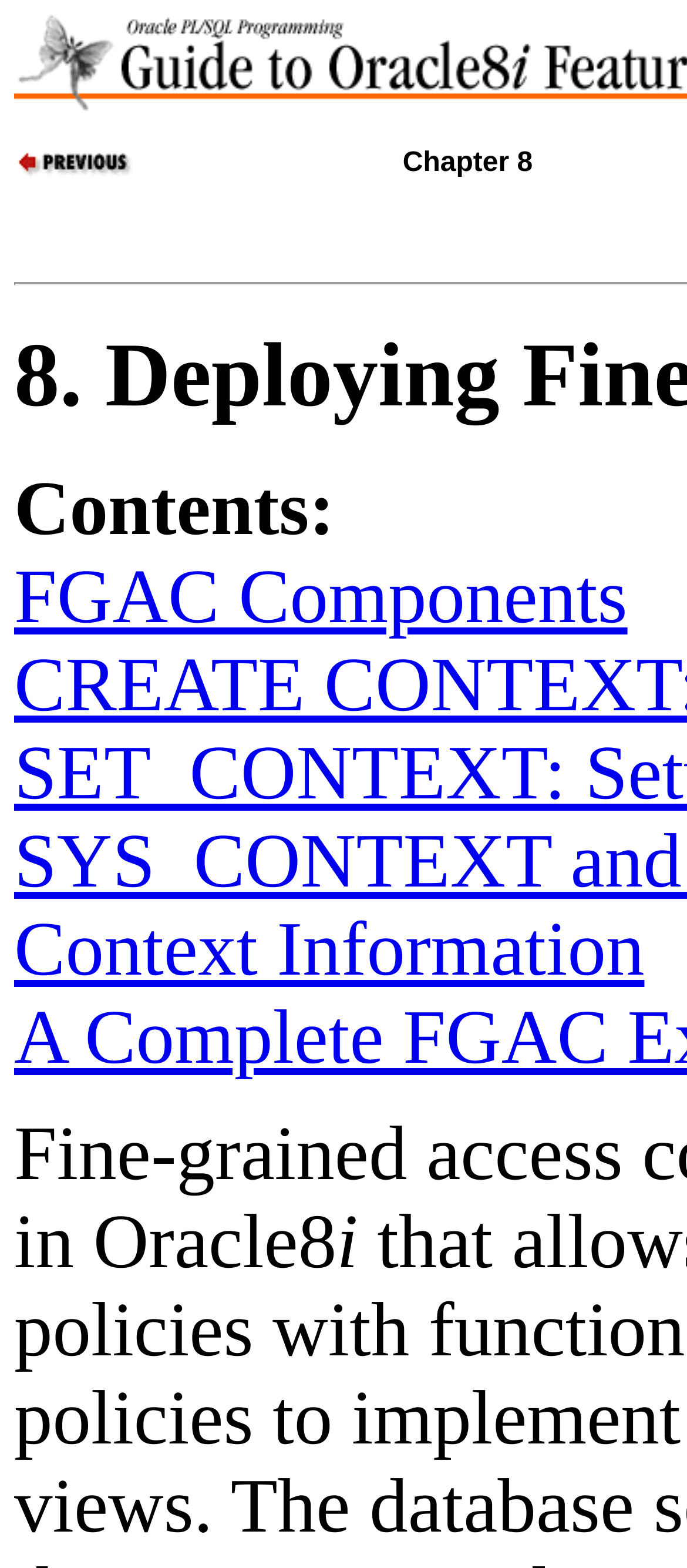What is the first item in the contents?
Provide a detailed and extensive answer to the question.

The link 'FGAC Components' is the first item listed under the 'Contents:' heading, indicating that it is the first item in the contents.